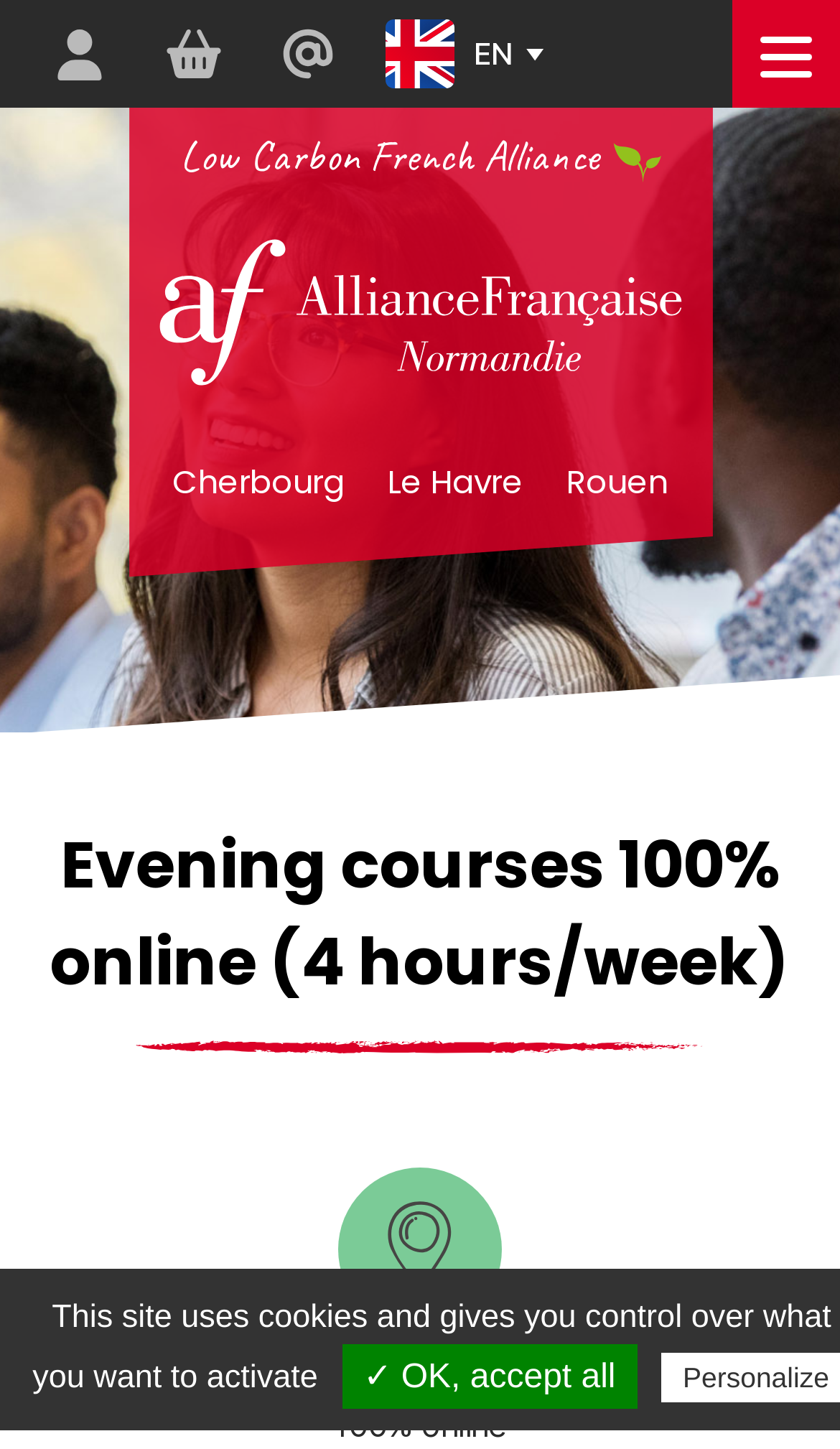Determine the bounding box coordinates of the UI element described below. Use the format (top-left x, top-left y, bottom-right x, bottom-right y) with floating point numbers between 0 and 1: parent_node: Low Carbon French Alliance

[0.872, 0.0, 1.0, 0.074]